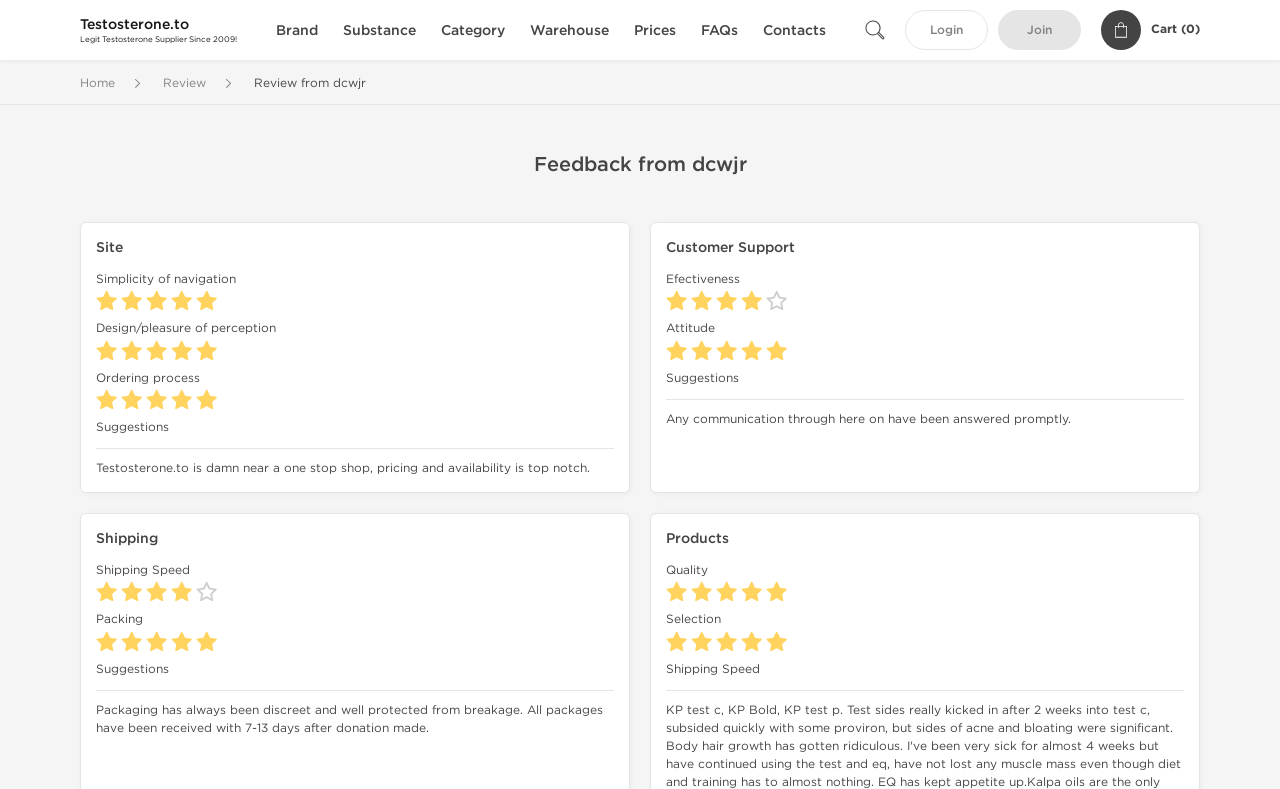Please specify the bounding box coordinates for the clickable region that will help you carry out the instruction: "Click on the 'Testosterone.to Legit Testosterone Supplier Since 2009!' link".

[0.062, 0.02, 0.185, 0.057]